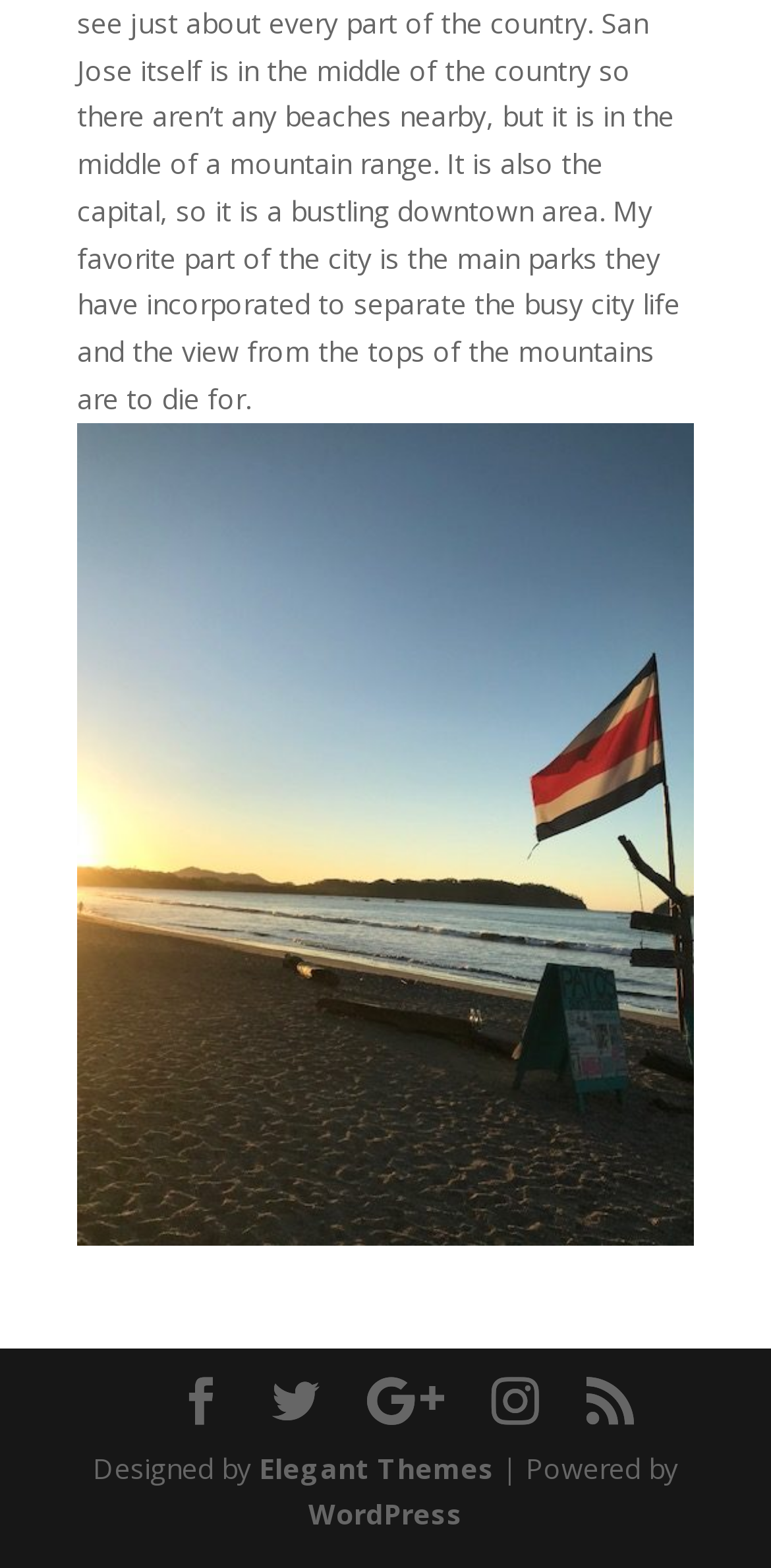Answer the question below in one word or phrase:
How many elements are there at the bottom of the page?

4